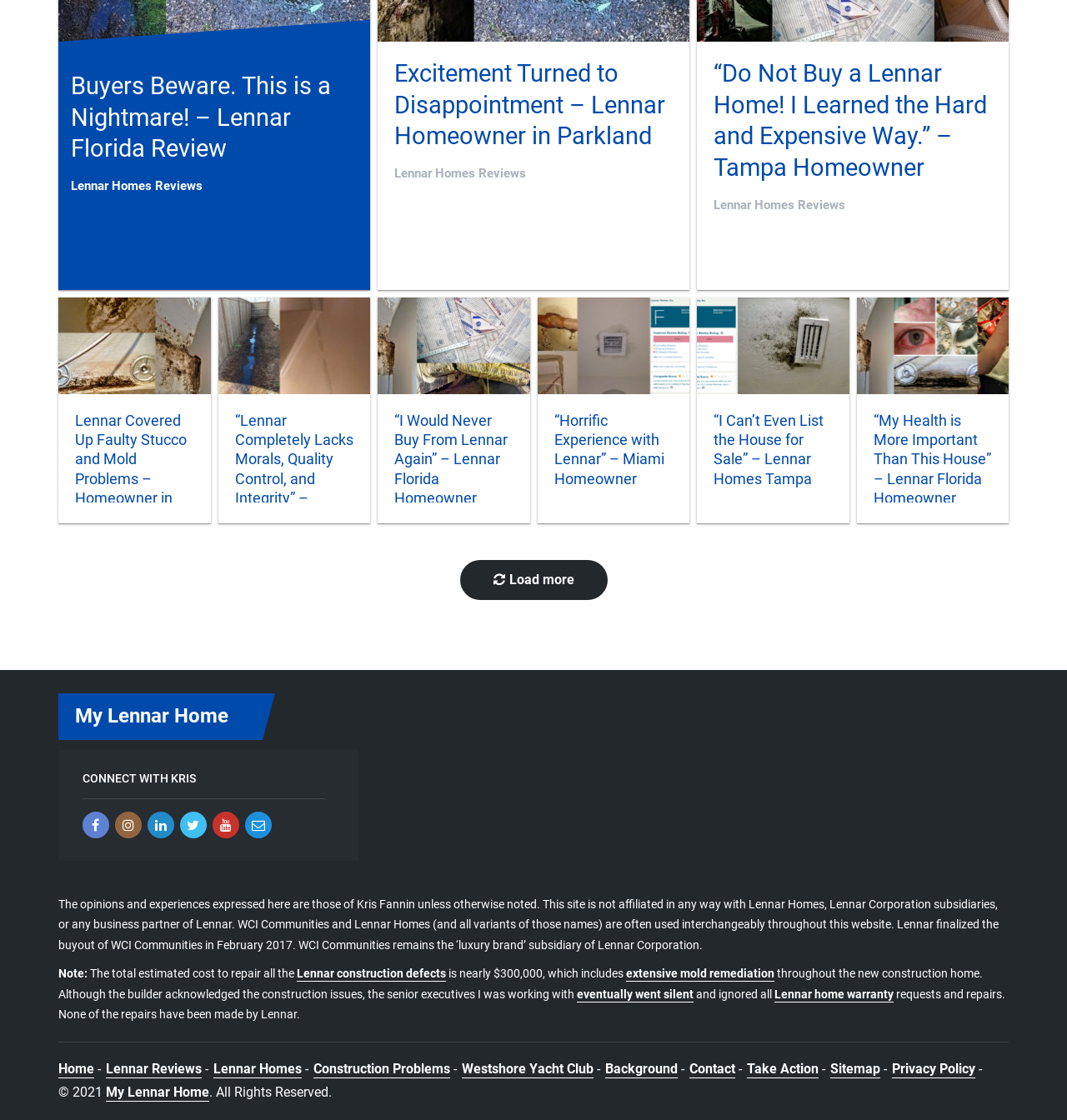Please determine the bounding box coordinates for the UI element described here. Use the format (top-left x, top-left y, bottom-right x, bottom-right y) with values bounded between 0 and 1: Lennar Reviews

[0.099, 0.947, 0.189, 0.963]